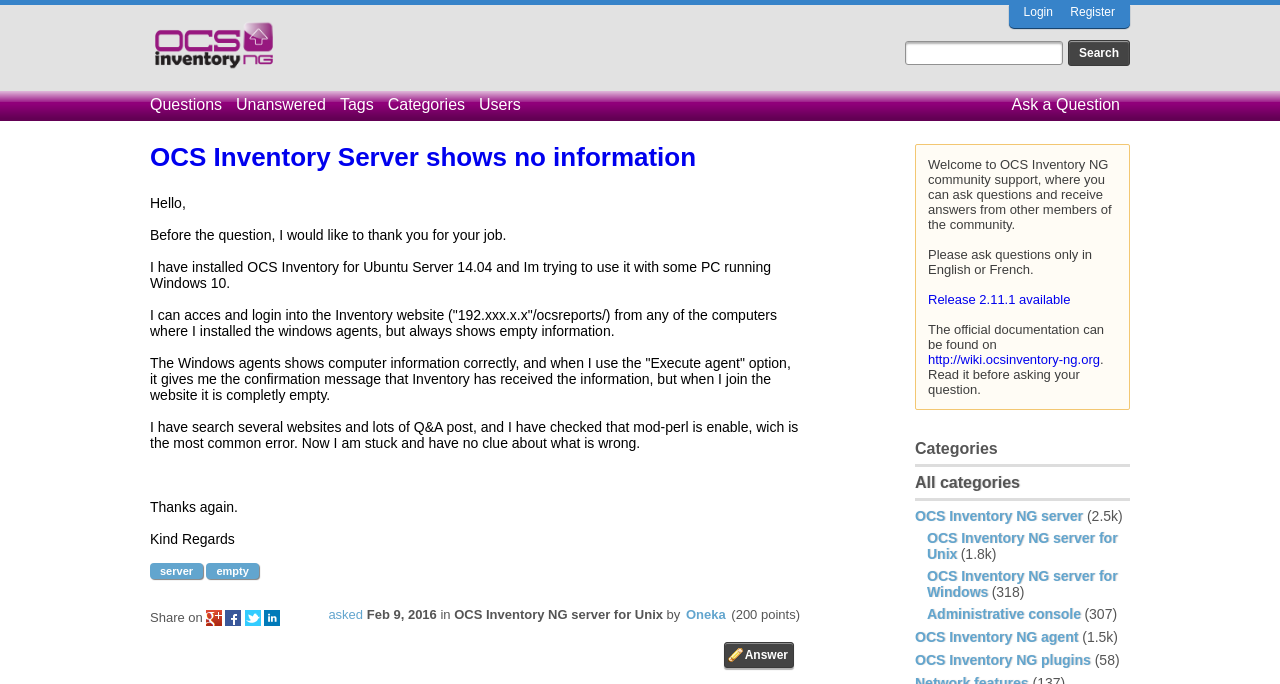Determine the bounding box for the UI element described here: "OCS Inventory NG server".

[0.715, 0.743, 0.846, 0.766]